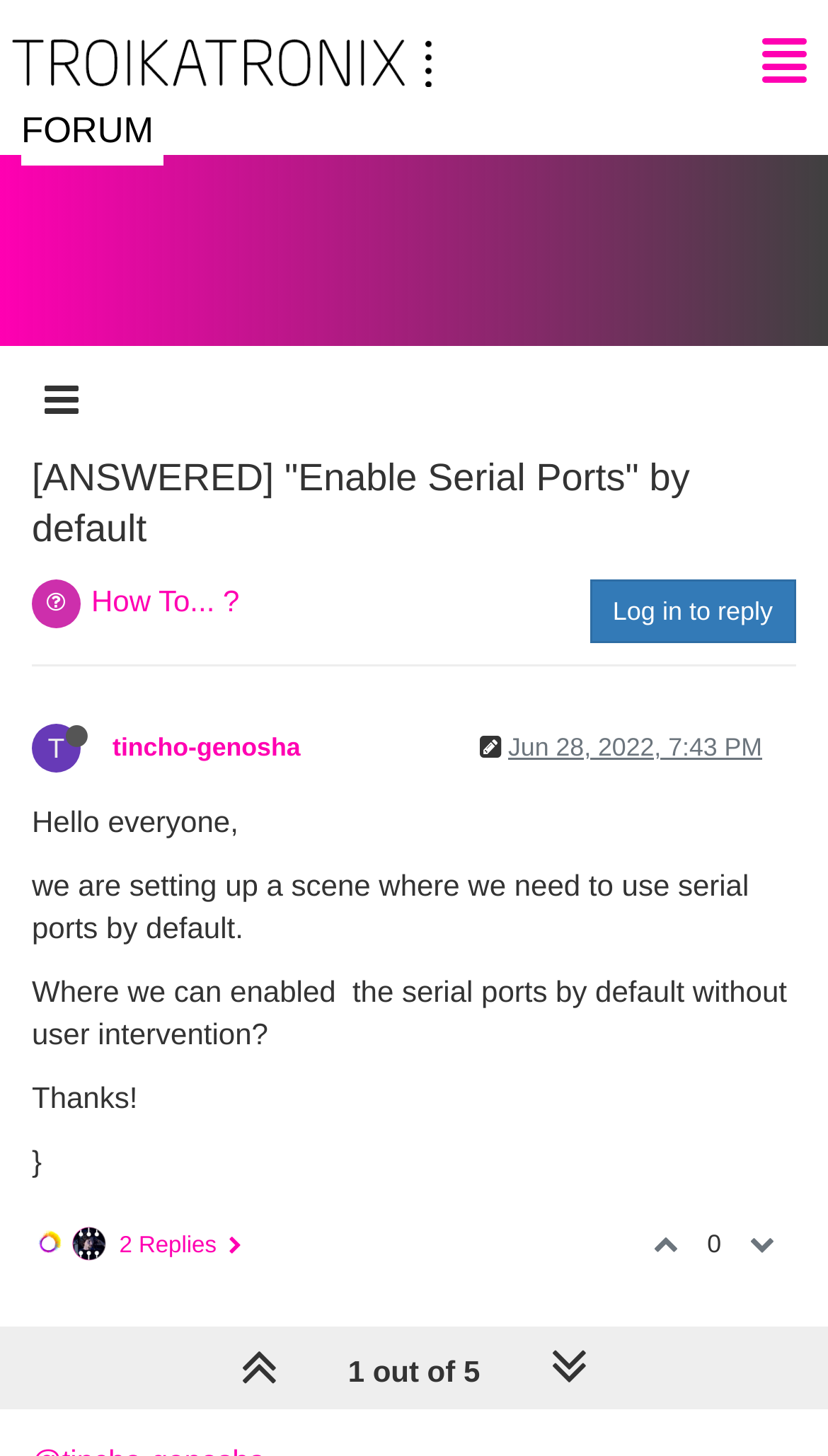Determine the main text heading of the webpage and provide its content.

[ANSWERED] "Enable Serial Ports" by default